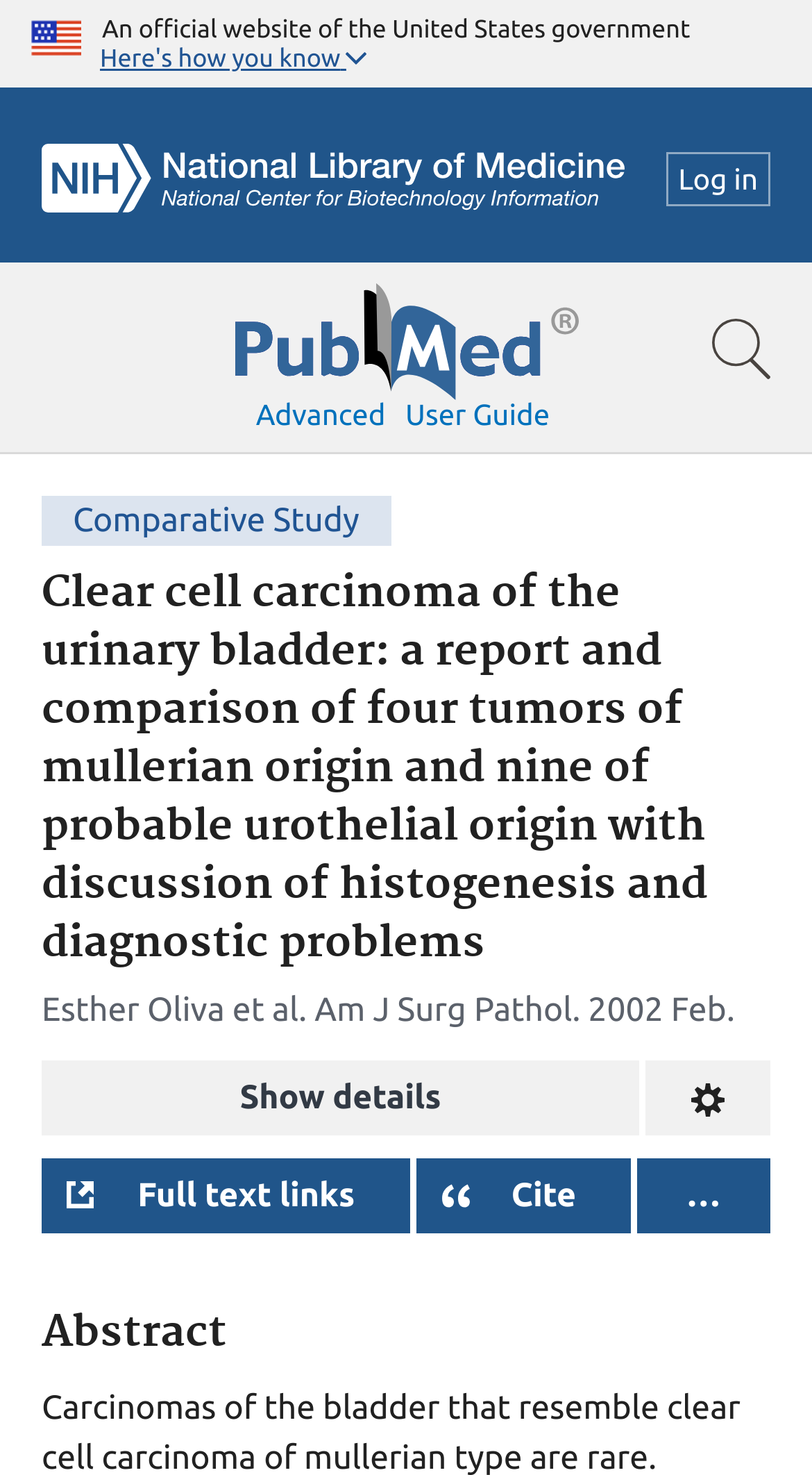Locate the bounding box coordinates of the clickable region to complete the following instruction: "Search for a term."

[0.0, 0.178, 1.0, 0.308]